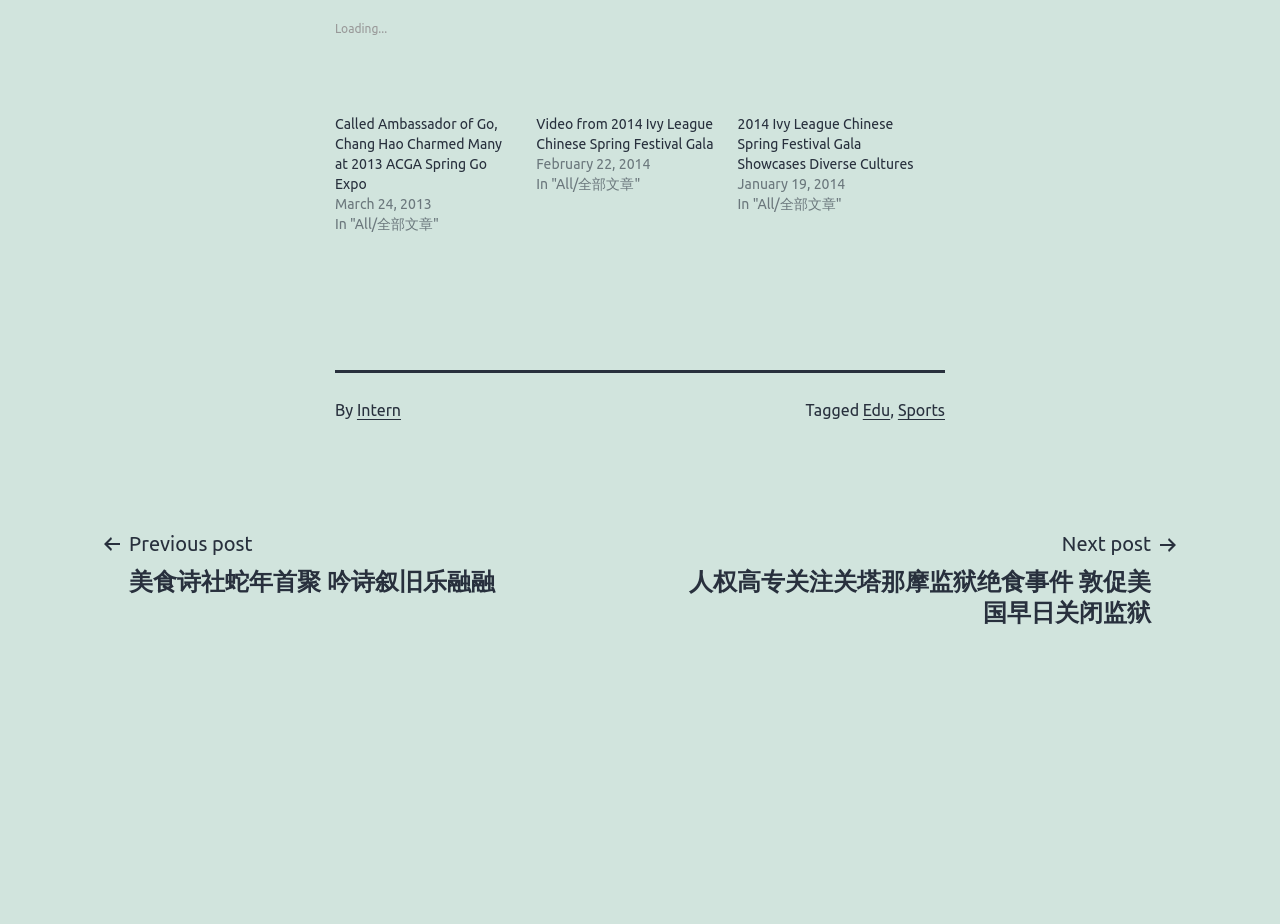Highlight the bounding box of the UI element that corresponds to this description: "Previous post美食诗社蛇年首聚 吟诗叙旧乐融融".

[0.078, 0.57, 0.409, 0.646]